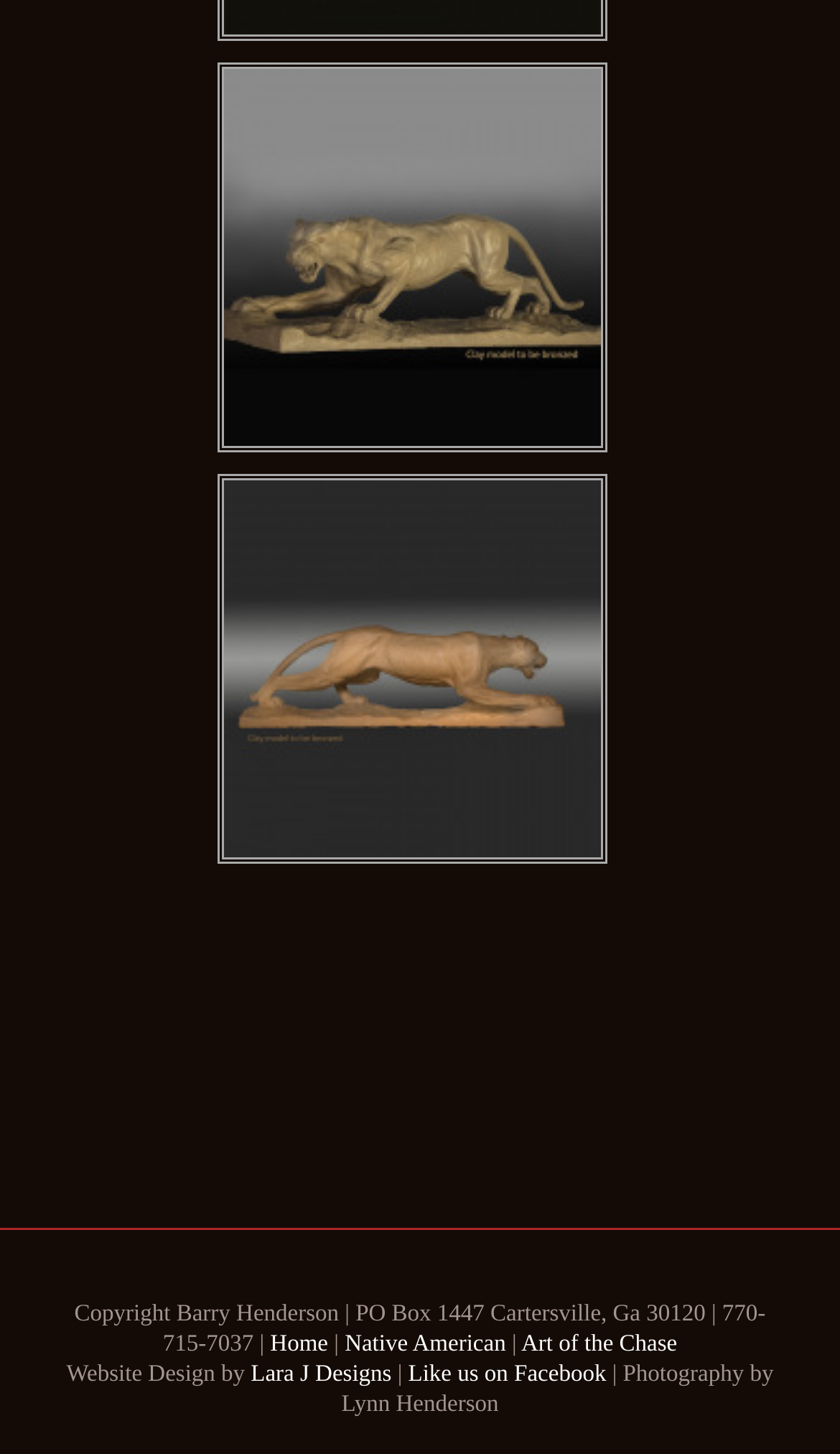How many links are in the footer section?
Answer the question with just one word or phrase using the image.

5